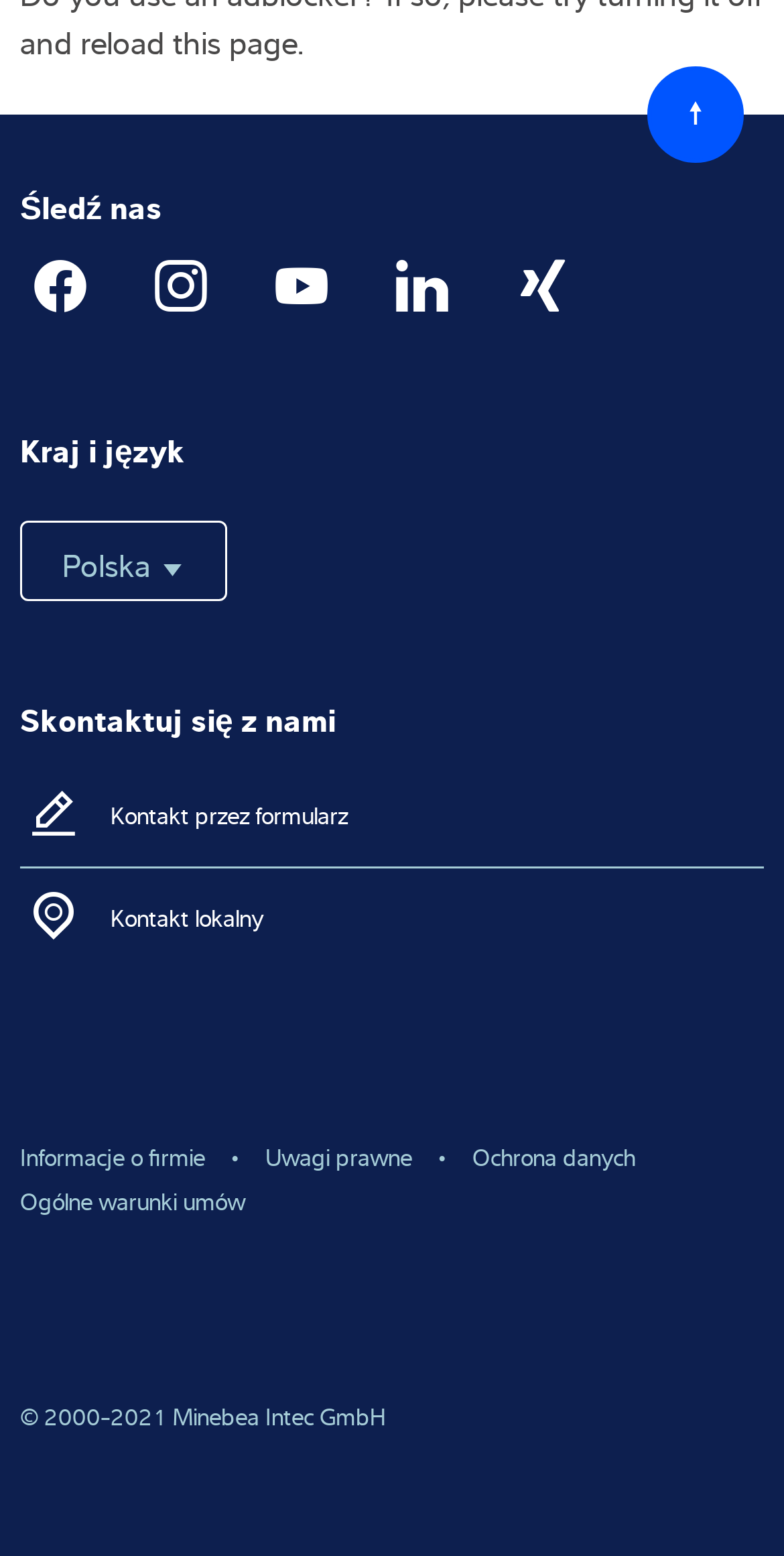Please determine the bounding box coordinates for the UI element described as: "Uwagi prawne".

[0.338, 0.733, 0.526, 0.755]